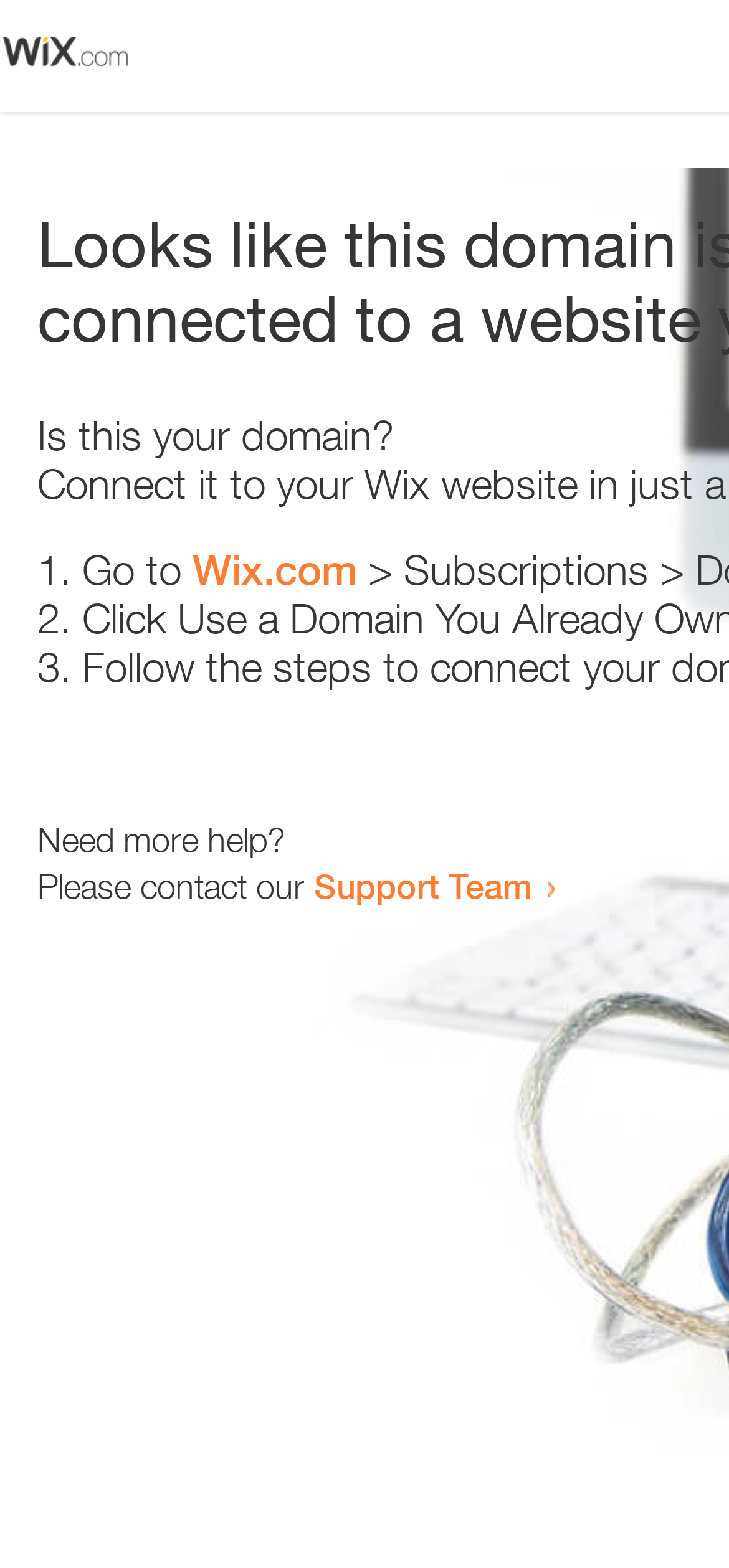Find the bounding box coordinates for the element described here: "Support Team".

[0.431, 0.552, 0.731, 0.578]